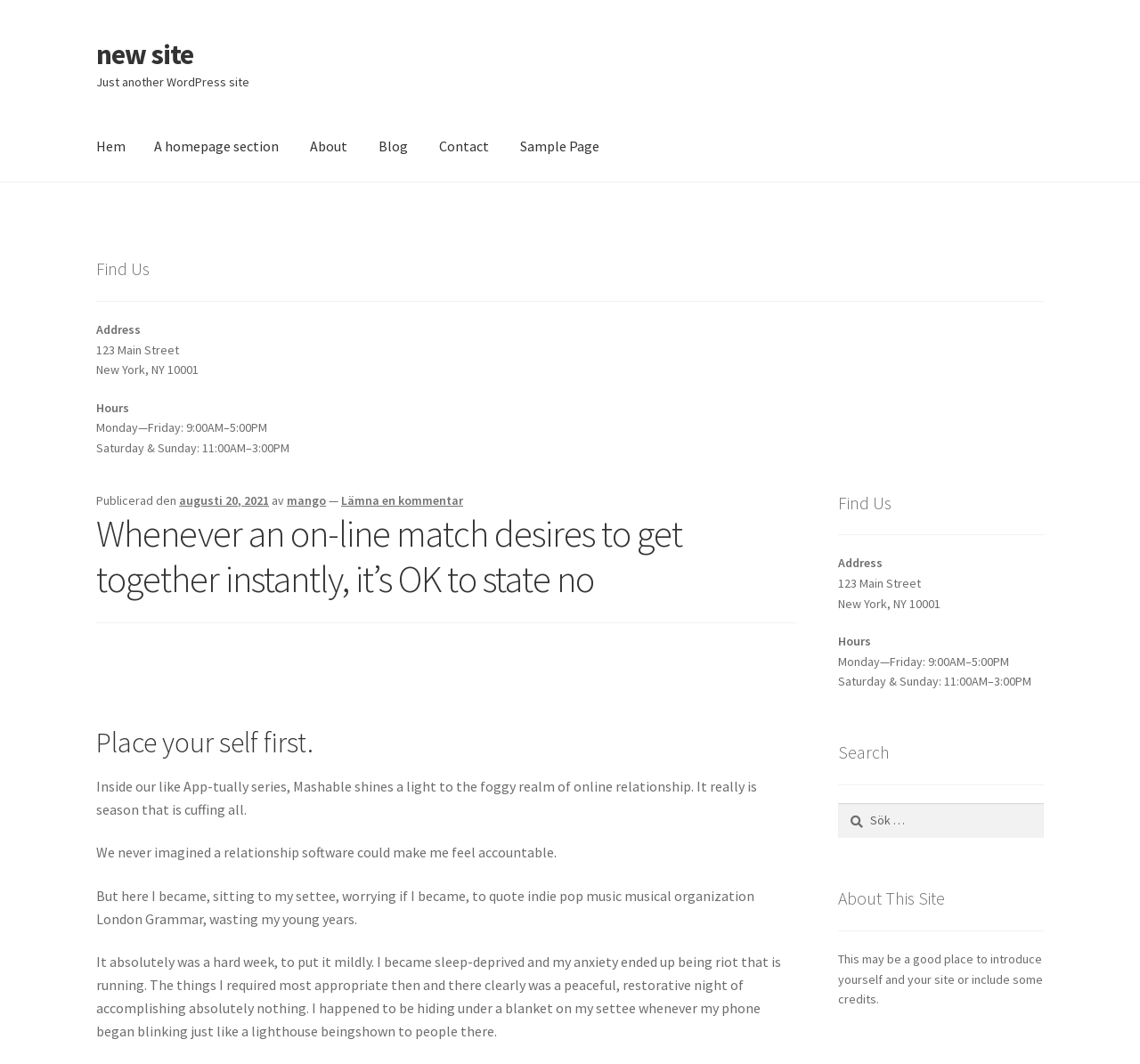Please identify and generate the text content of the webpage's main heading.

Whenever an on-line match desires to get together instantly, it’s OK to state no